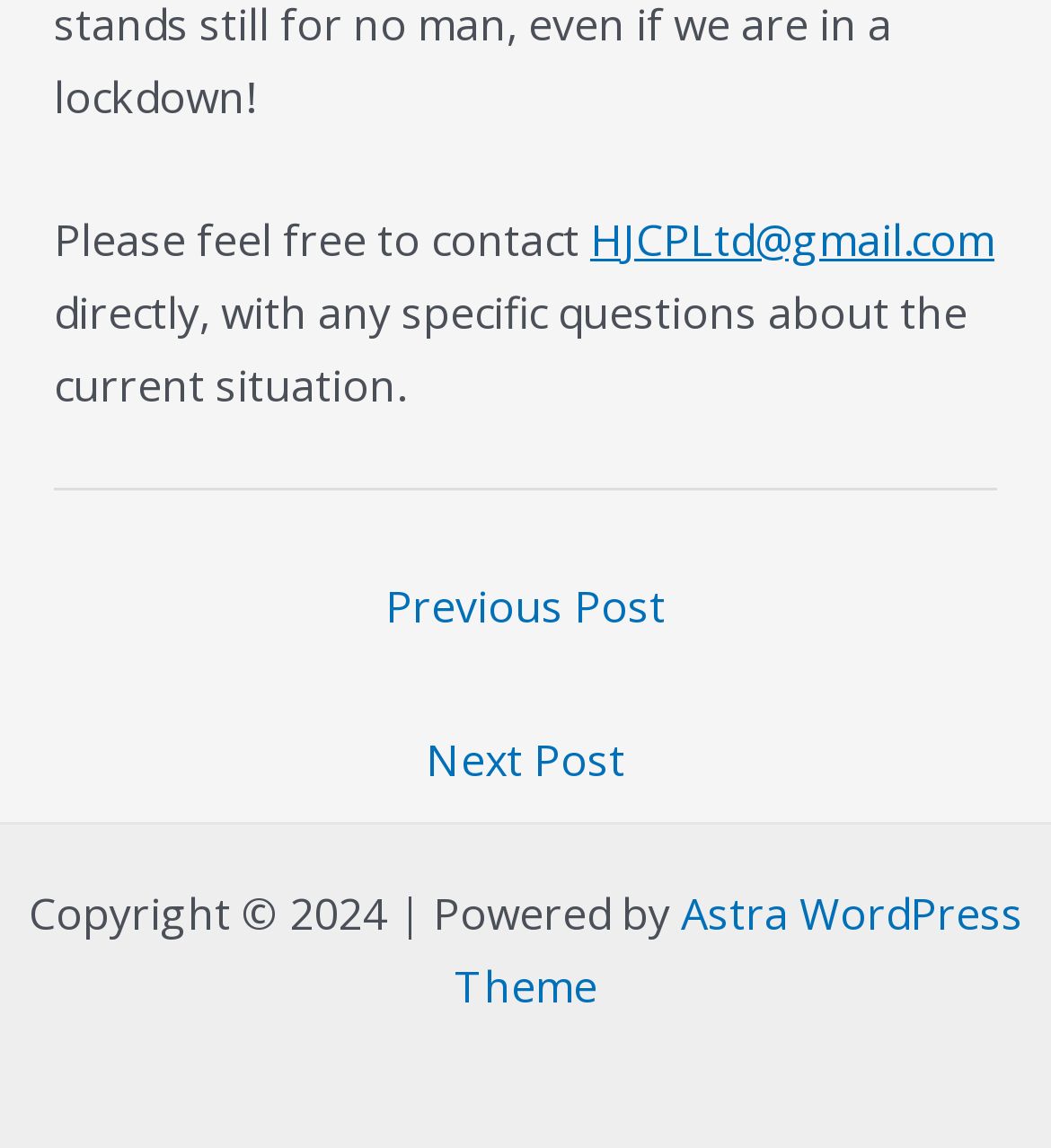Answer the following query concisely with a single word or phrase:
How many navigation links are there?

2